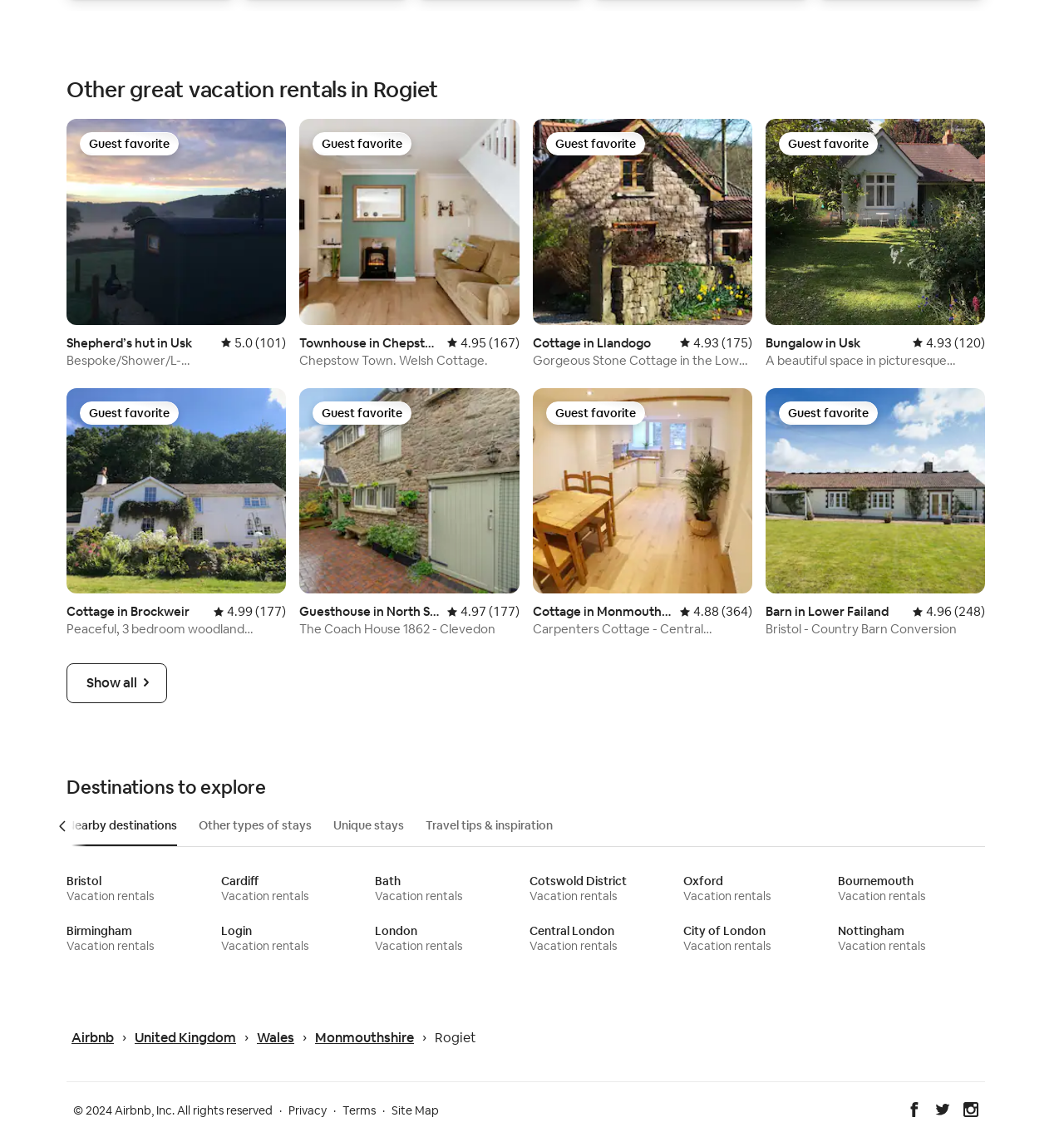Provide a short, one-word or phrase answer to the question below:
What is the average rating of the Bungalow in Usk?

No rating